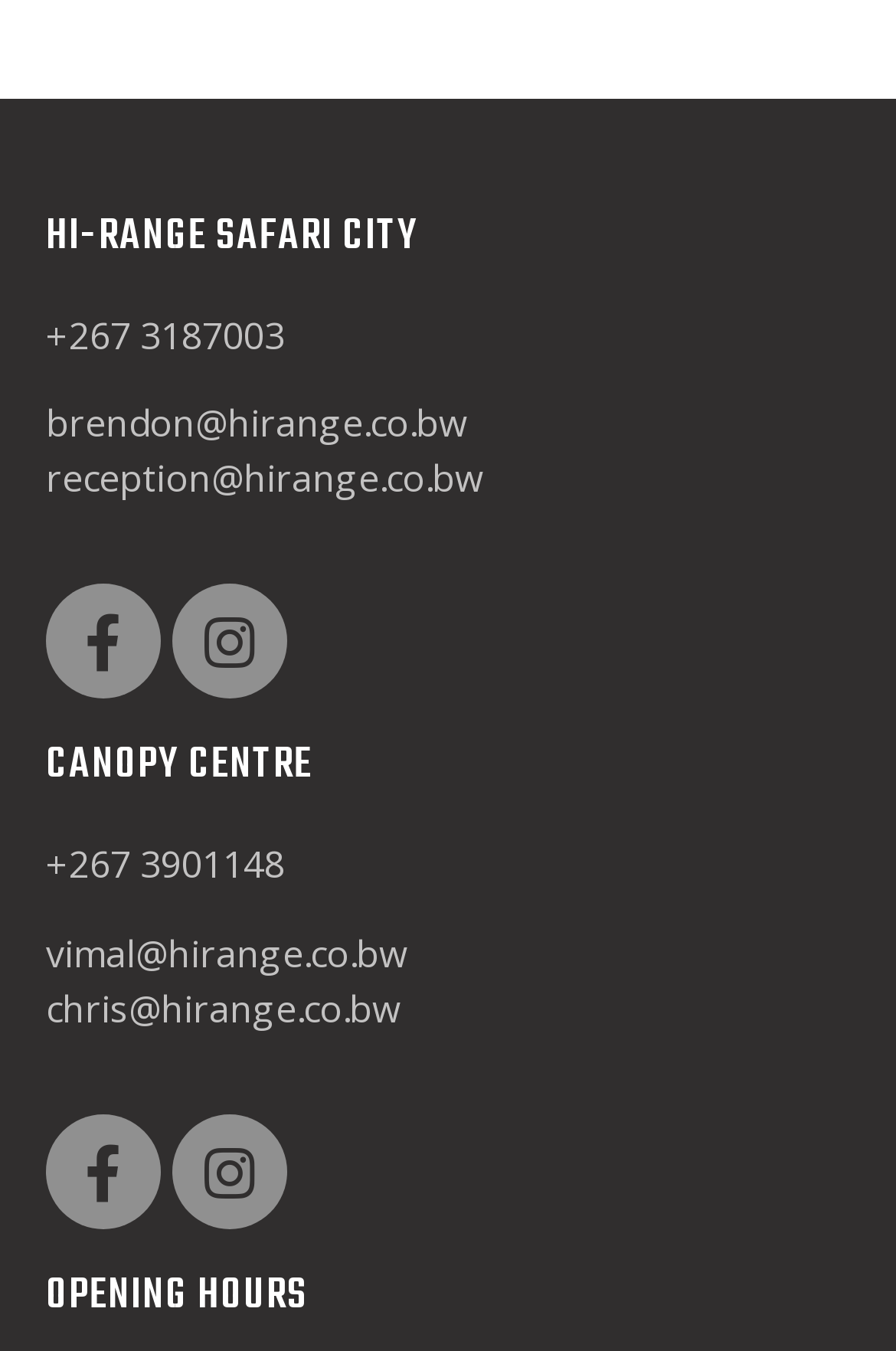Respond with a single word or phrase to the following question:
What is the phone number of HI-RANGE SAFARI CITY?

+267 3187003